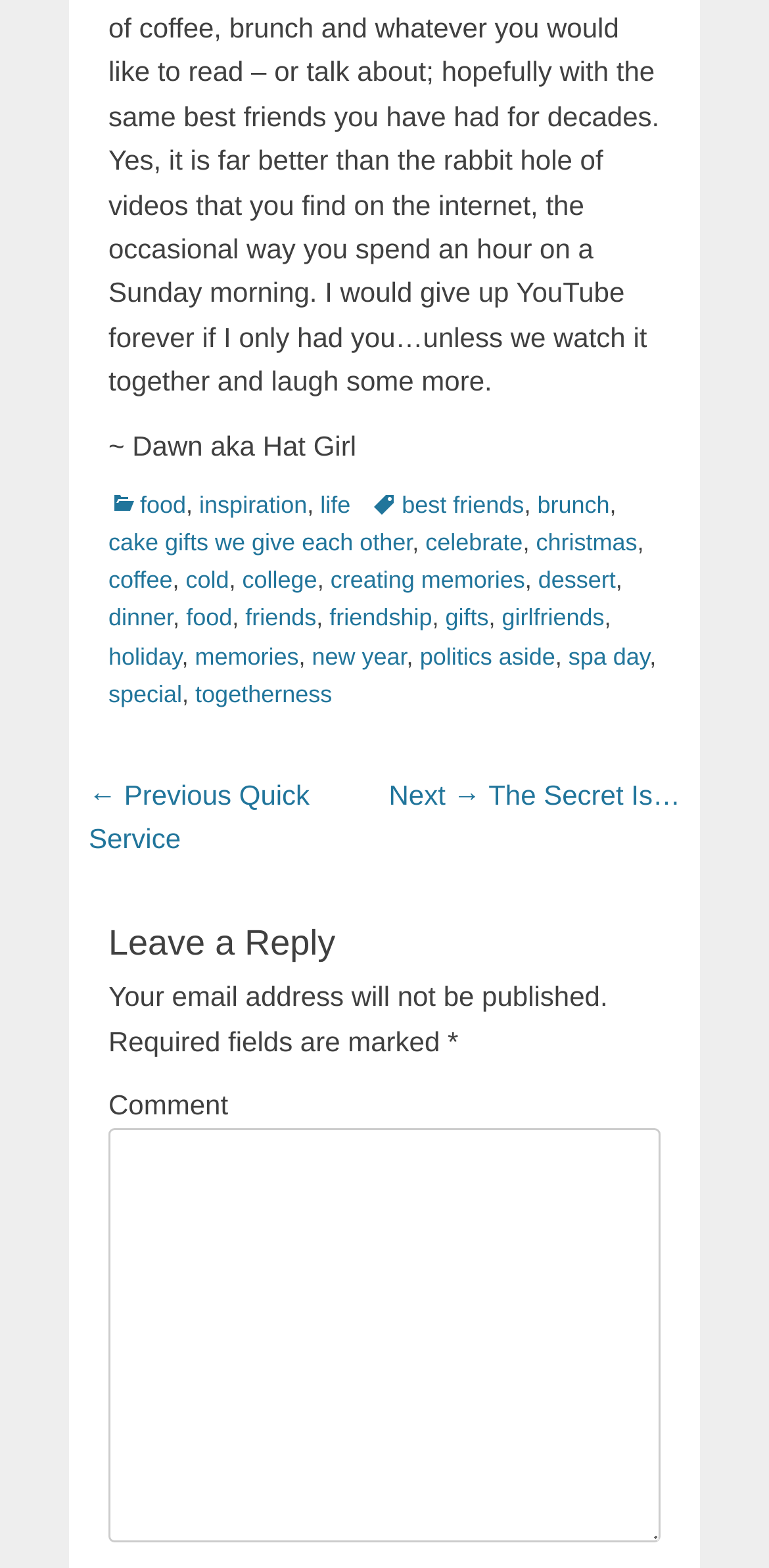What is the purpose of the textbox at the bottom of the page?
Please use the visual content to give a single word or phrase answer.

To leave a comment